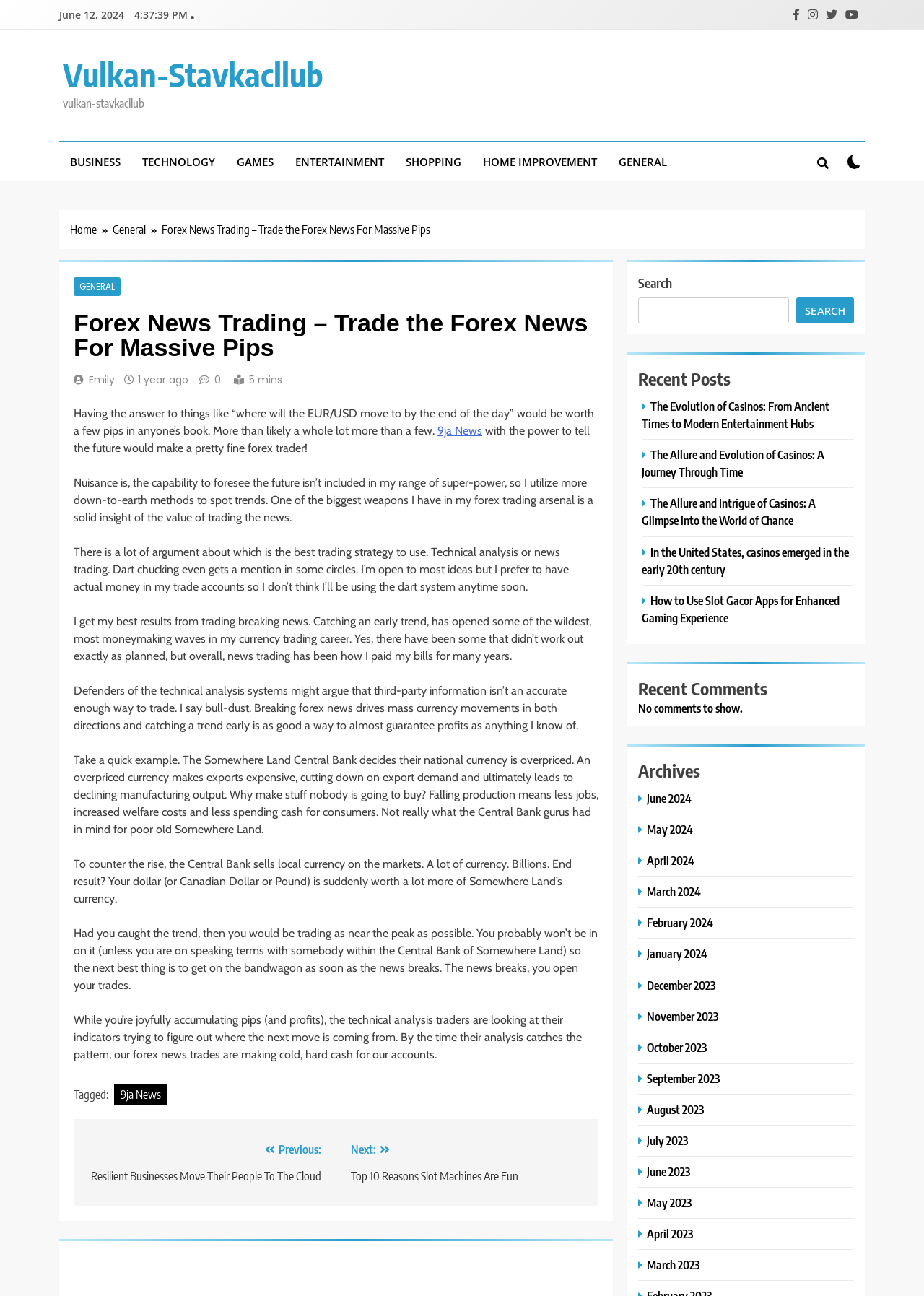What is the author of the news article on this webpage?
Please look at the screenshot and answer using one word or phrase.

Emily